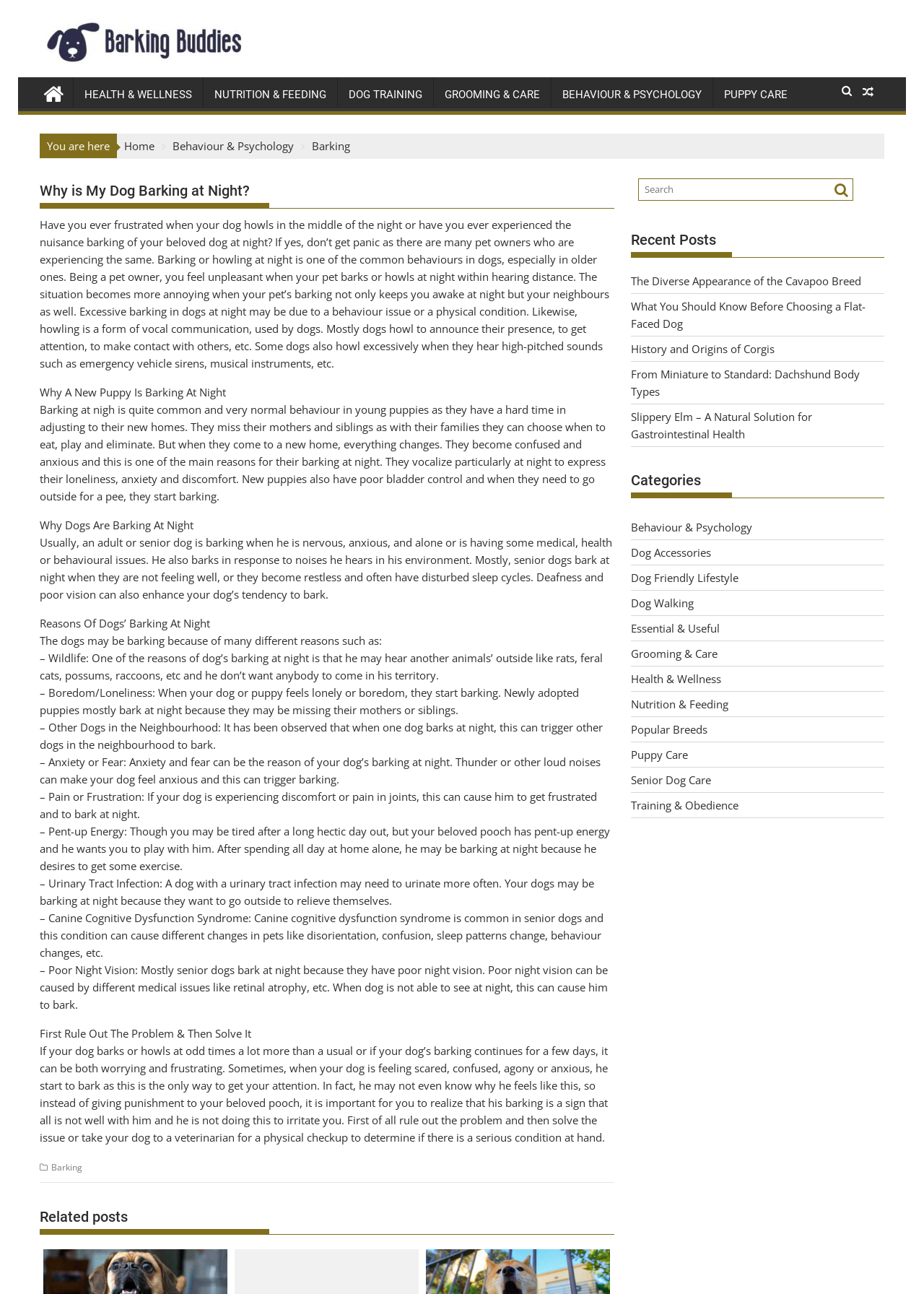Based on the element description: "Document Scanning Off Site", identify the bounding box coordinates for this UI element. The coordinates must be four float numbers between 0 and 1, listed as [left, top, right, bottom].

None